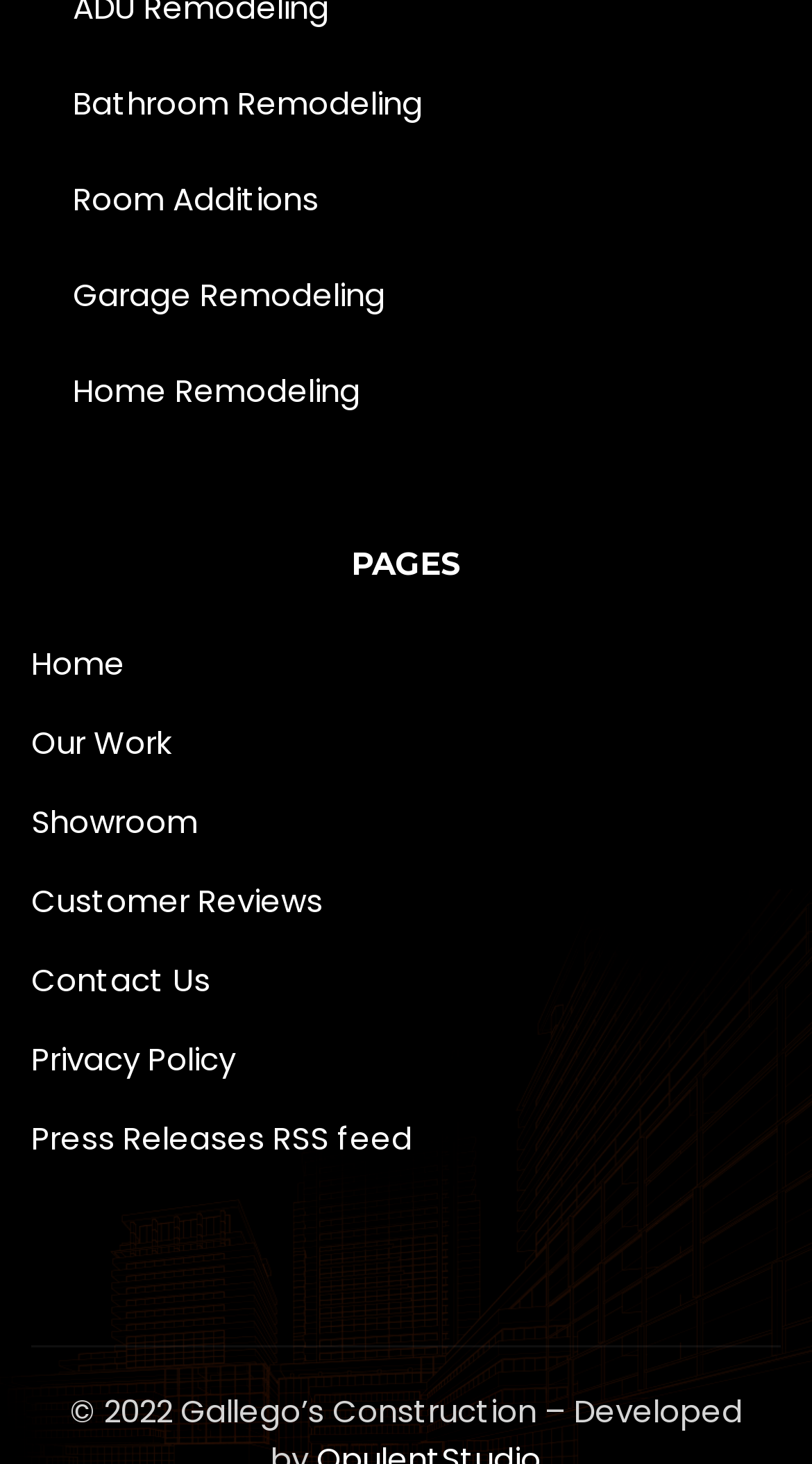Answer the question in a single word or phrase:
How many main links are available?

11